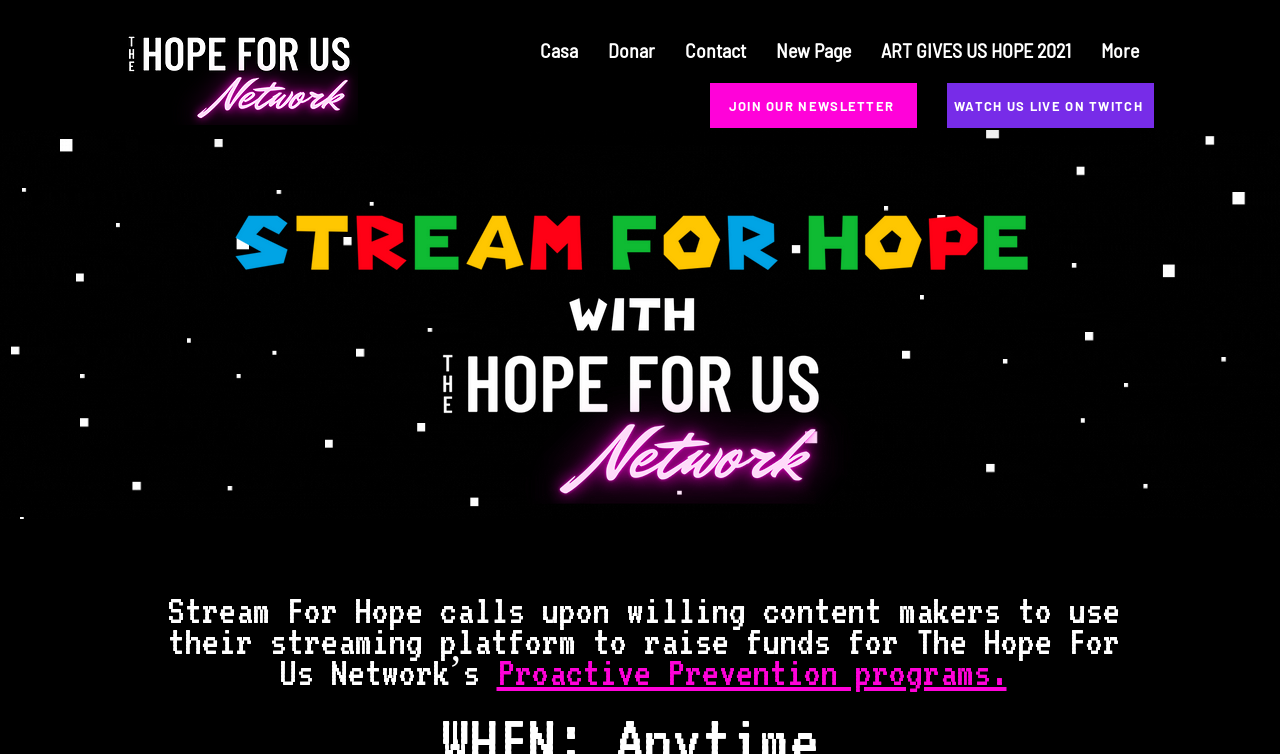Please find the bounding box coordinates of the clickable region needed to complete the following instruction: "Read the article about AI-powered Bing Chat". The bounding box coordinates must consist of four float numbers between 0 and 1, i.e., [left, top, right, bottom].

None